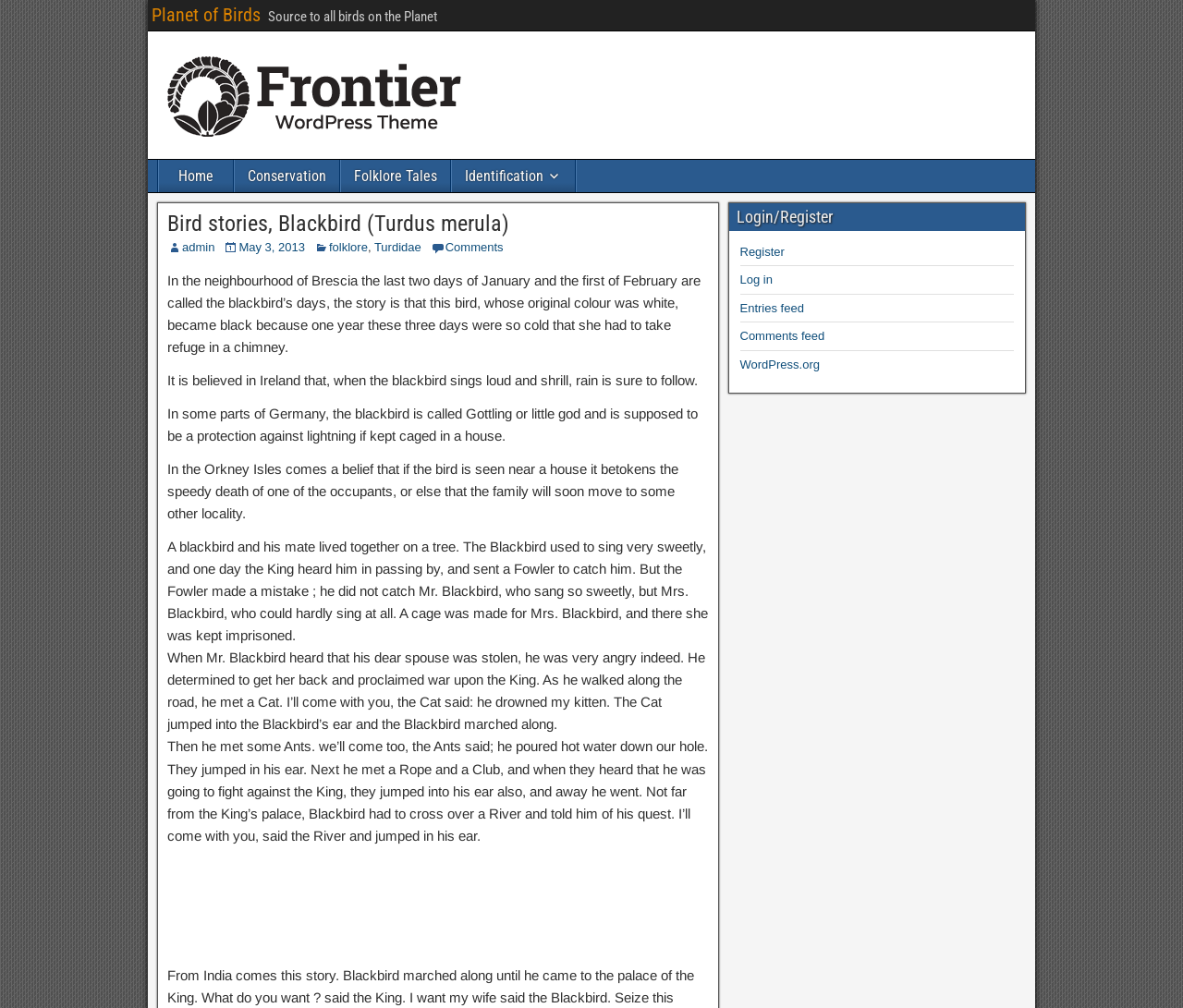Please specify the bounding box coordinates of the area that should be clicked to accomplish the following instruction: "Visit the 'Conservation' page". The coordinates should consist of four float numbers between 0 and 1, i.e., [left, top, right, bottom].

[0.198, 0.159, 0.287, 0.191]